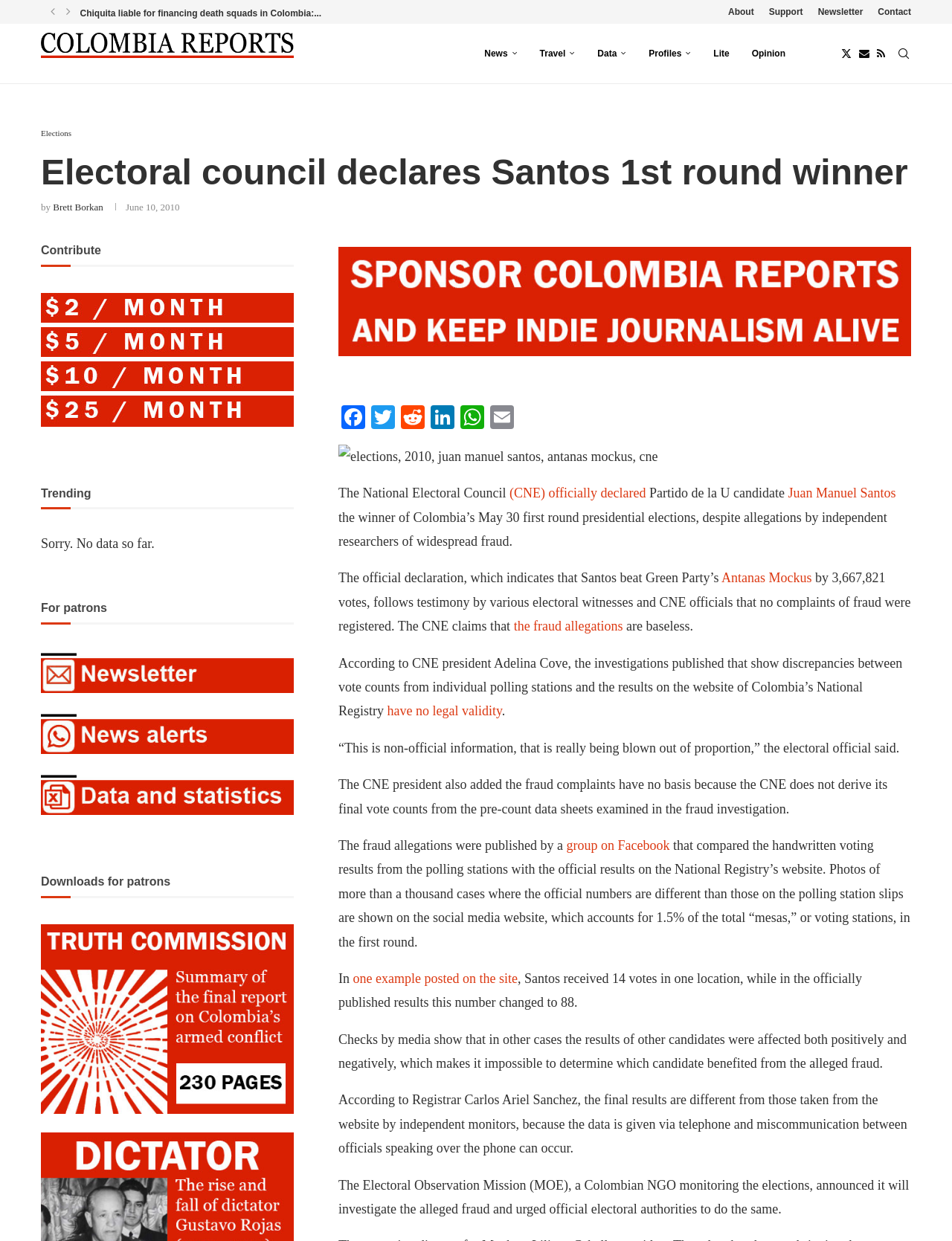Locate the bounding box coordinates of the element you need to click to accomplish the task described by this instruction: "Read the news about Colombia".

[0.043, 0.019, 0.309, 0.054]